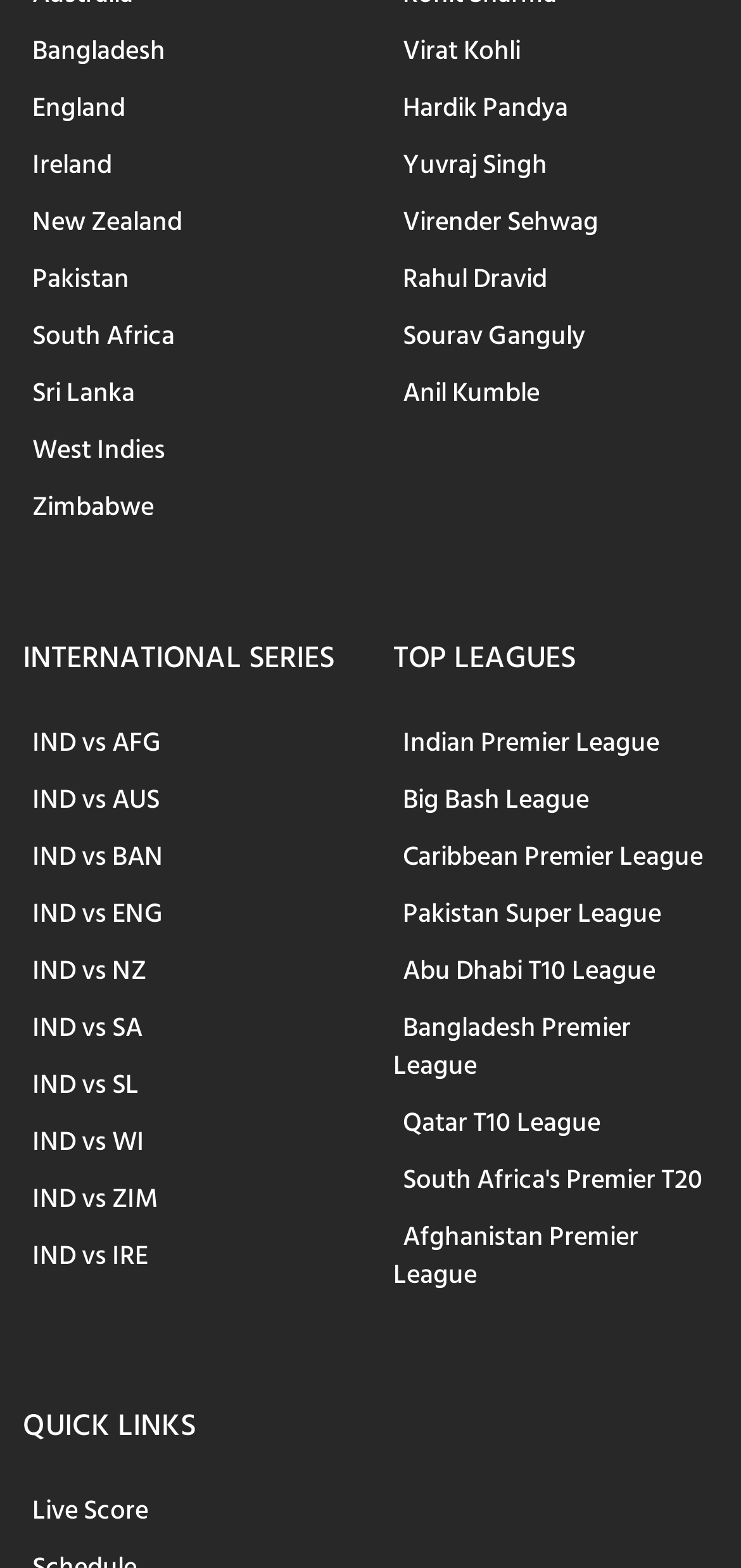How many links are there under the 'QUICK LINKS' section?
Please provide a single word or phrase as the answer based on the screenshot.

1